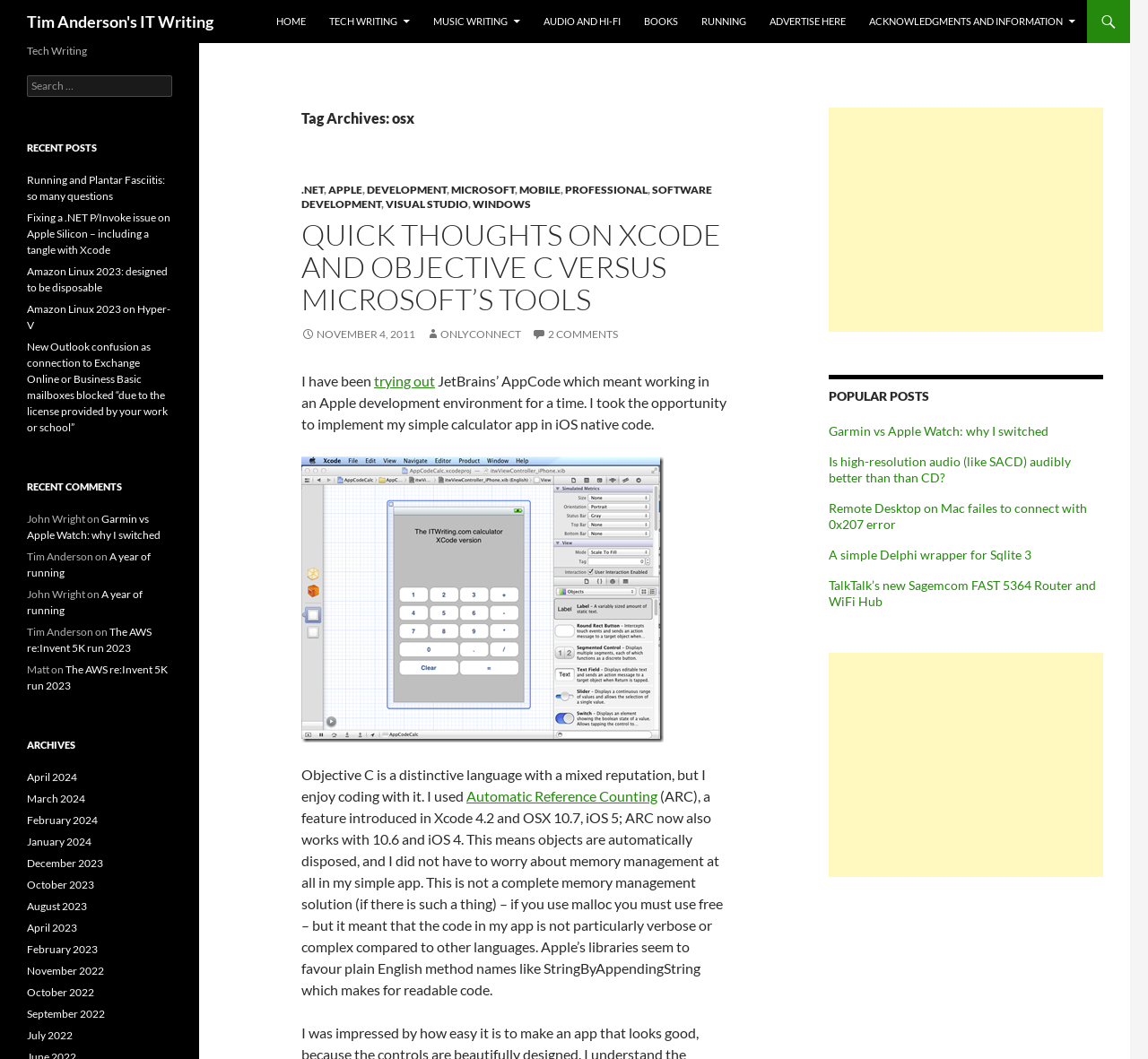Refer to the image and provide an in-depth answer to the question: 
How many links are there in the 'POPULAR POSTS' section?

The 'POPULAR POSTS' section is located at the bottom right of the webpage and contains 6 links to popular posts, including 'Garmin vs Apple Watch: why I switched' and 'TalkTalk’s new Sagemcom FAST 5364 Router and WiFi Hub'.